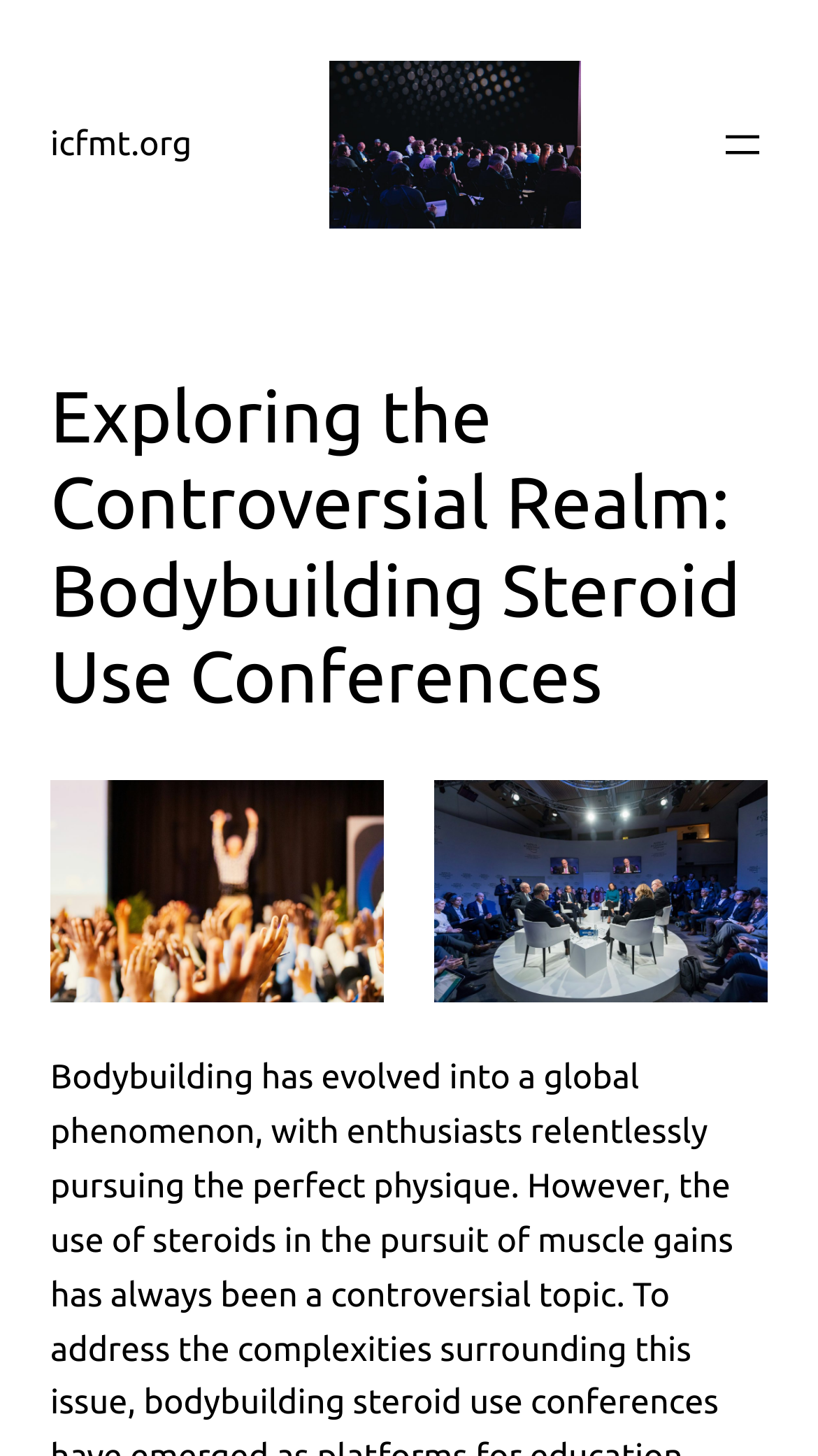How many figures are there on the webpage?
From the image, respond using a single word or phrase.

3